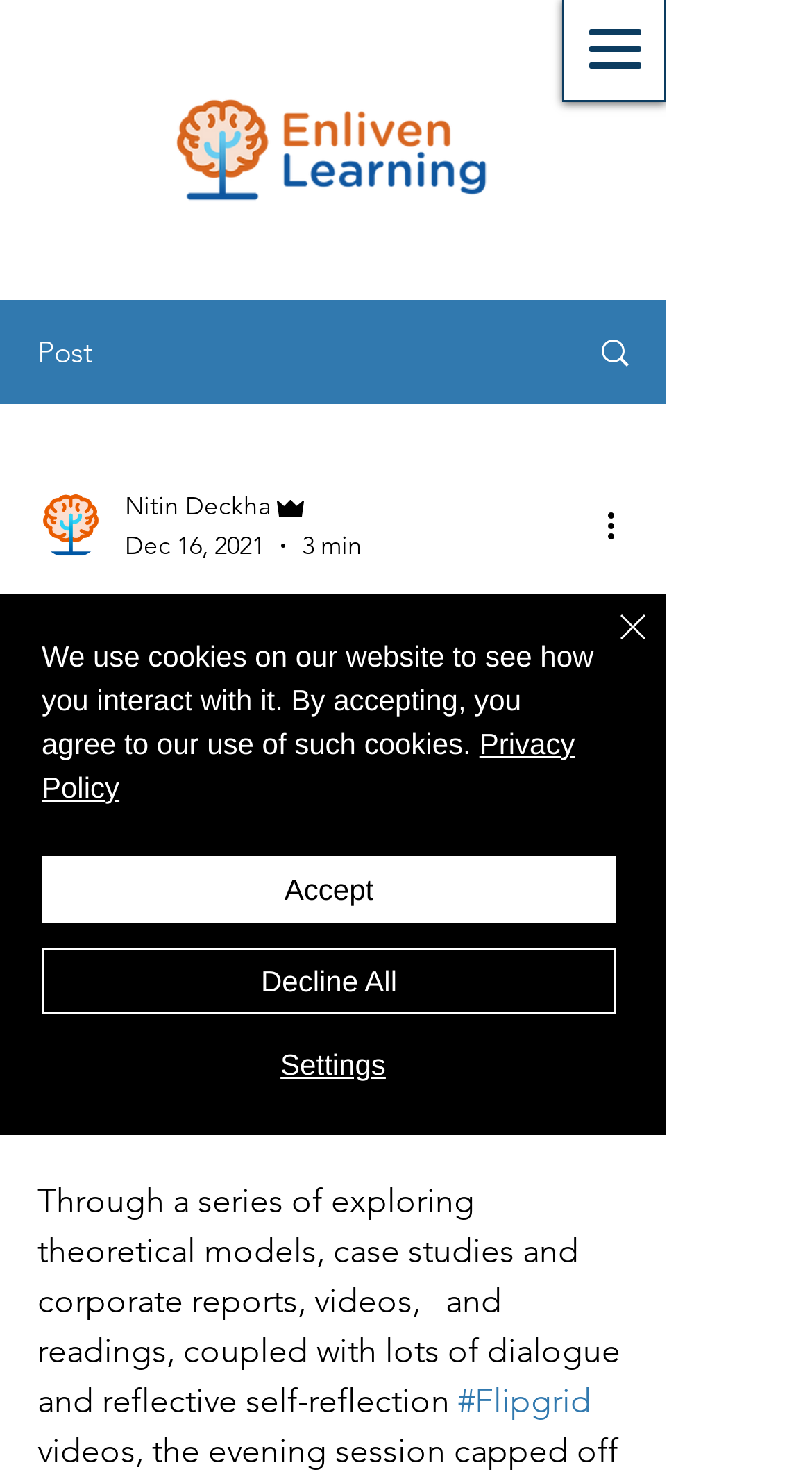Identify and provide the text of the main header on the webpage.

5 steps to building your intercultural fluency